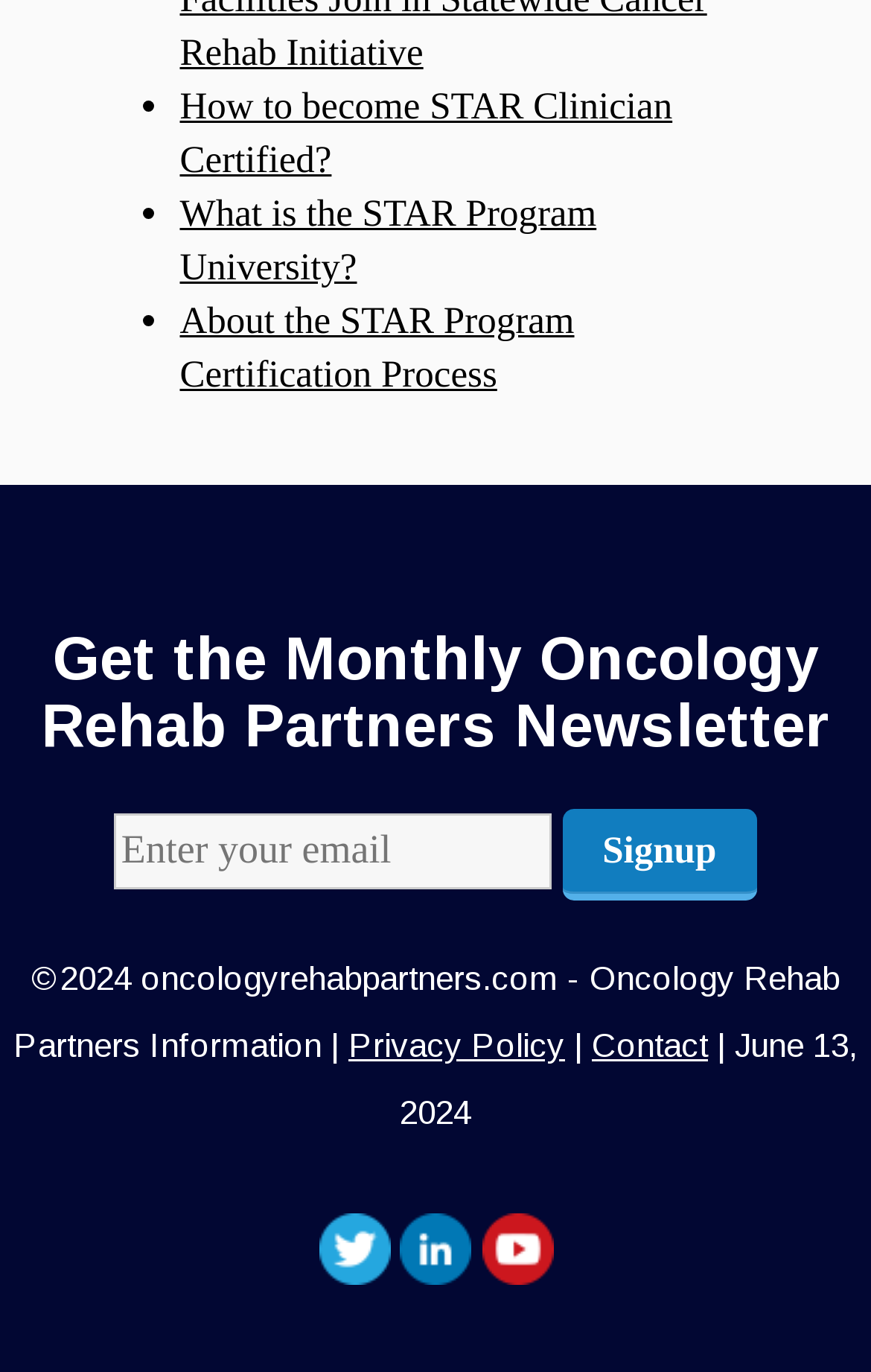Give a short answer using one word or phrase for the question:
How many social media links are present?

3